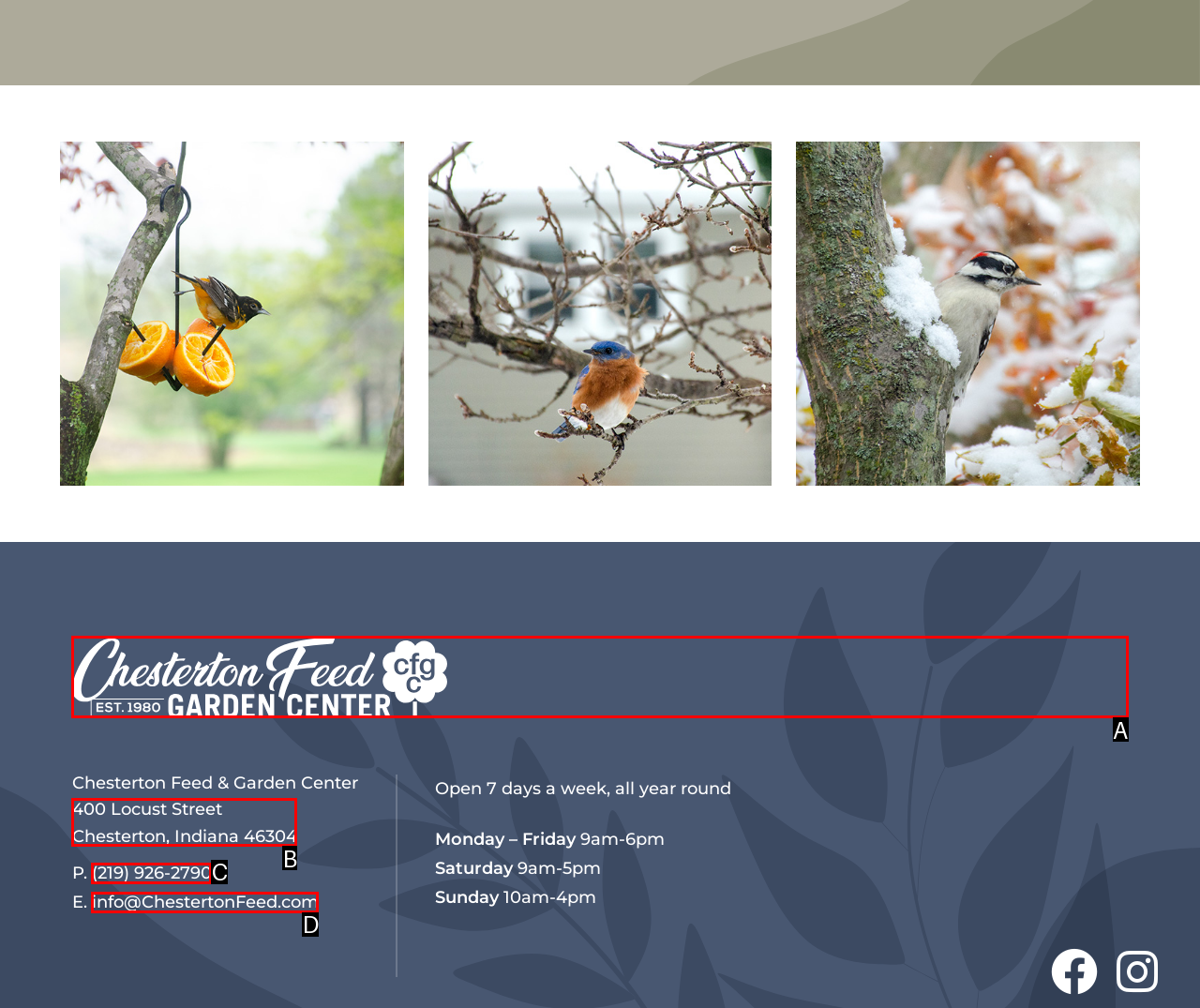Identify the letter of the option that best matches the following description: alt="Chesterton Feed & Garden Center". Respond with the letter directly.

A